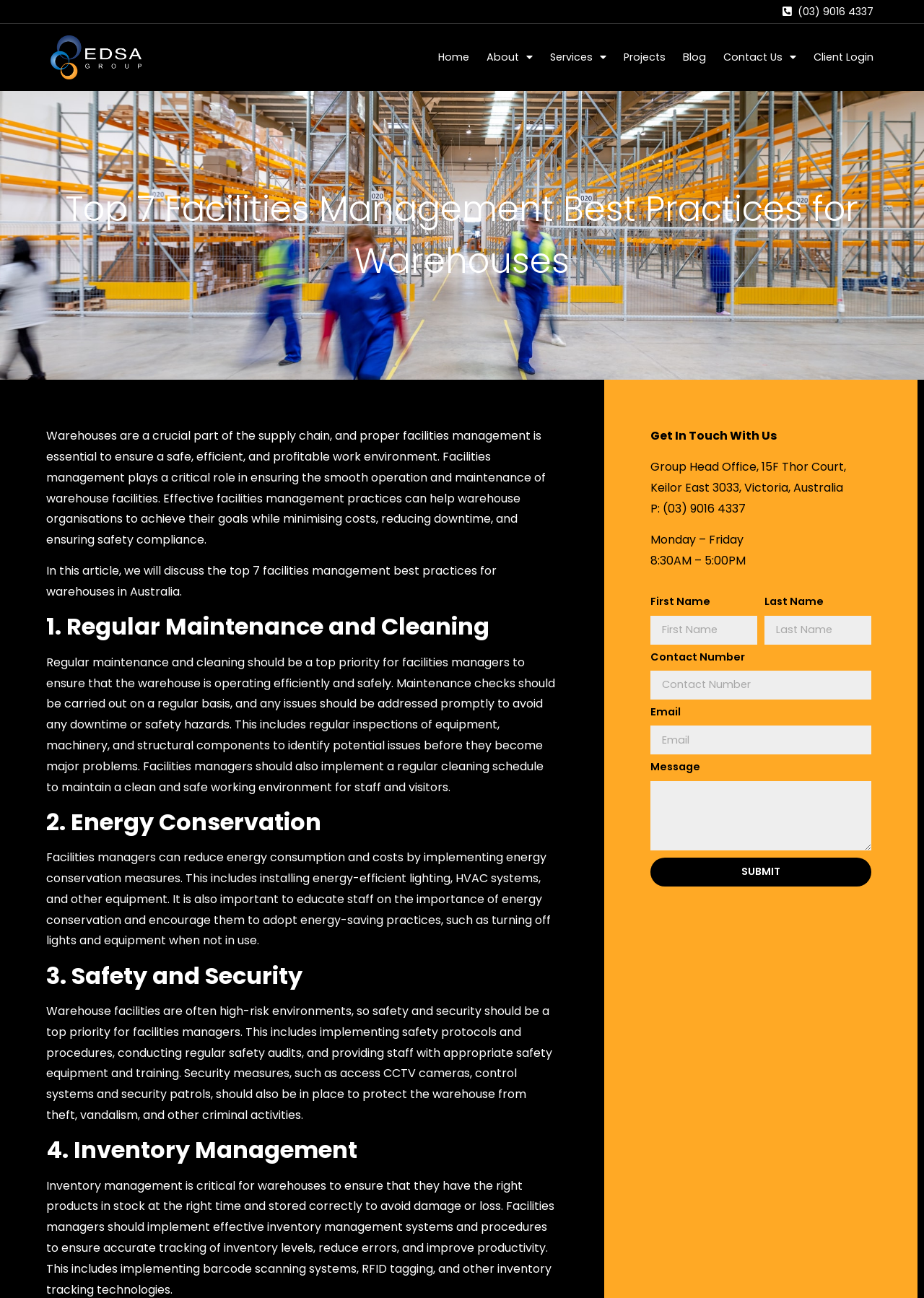Please identify the bounding box coordinates of the region to click in order to complete the task: "Call the phone number". The coordinates must be four float numbers between 0 and 1, specified as [left, top, right, bottom].

[0.847, 0.003, 0.945, 0.015]